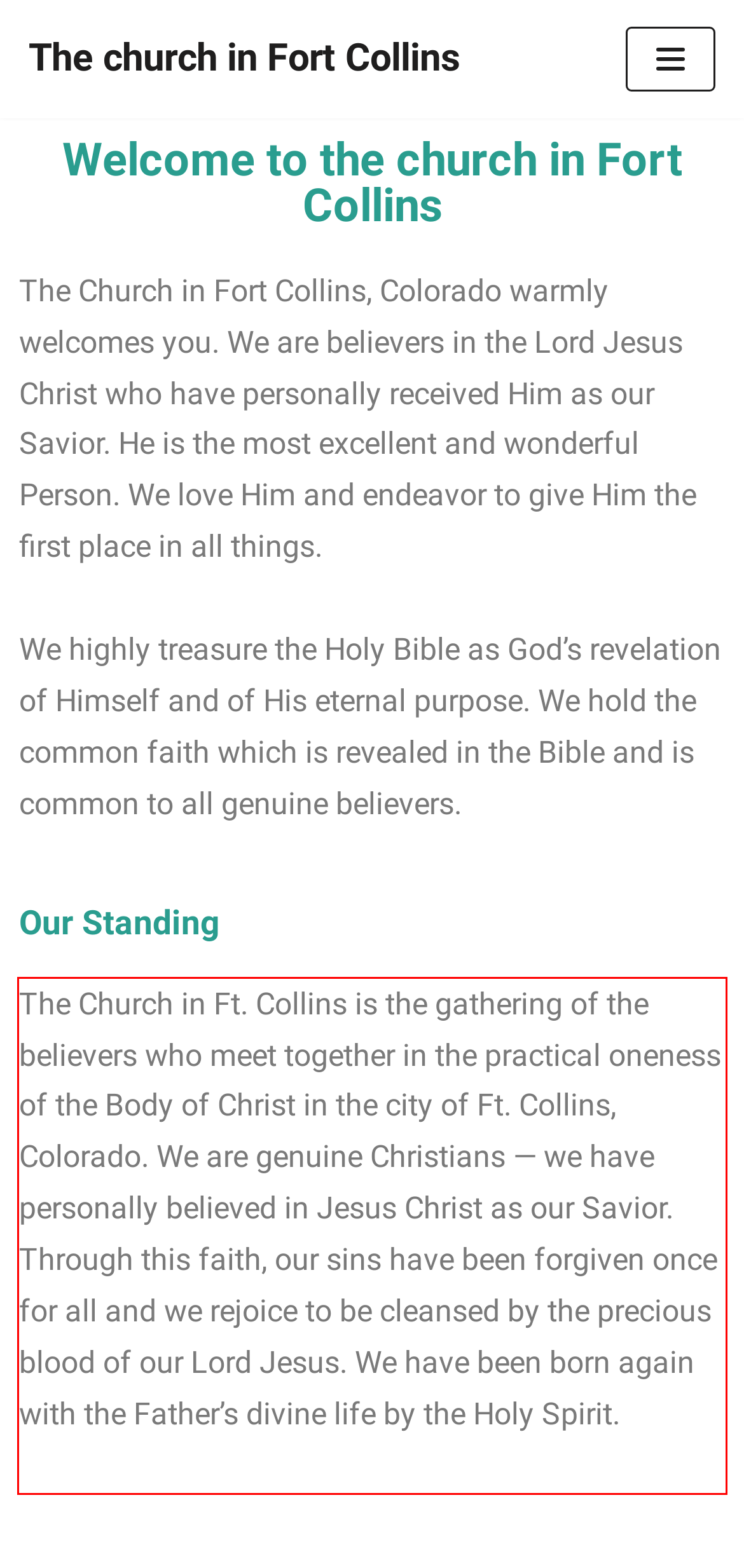There is a UI element on the webpage screenshot marked by a red bounding box. Extract and generate the text content from within this red box.

The Church in Ft. Collins is the gathering of the believers who meet together in the practical oneness of the Body of Christ in the city of Ft. Collins, Colorado. We are genuine Christians — we have personally believed in Jesus Christ as our Savior. Through this faith, our sins have been forgiven once for all and we rejoice to be cleansed by the precious blood of our Lord Jesus. We have been born again with the Father’s divine life by the Holy Spirit.